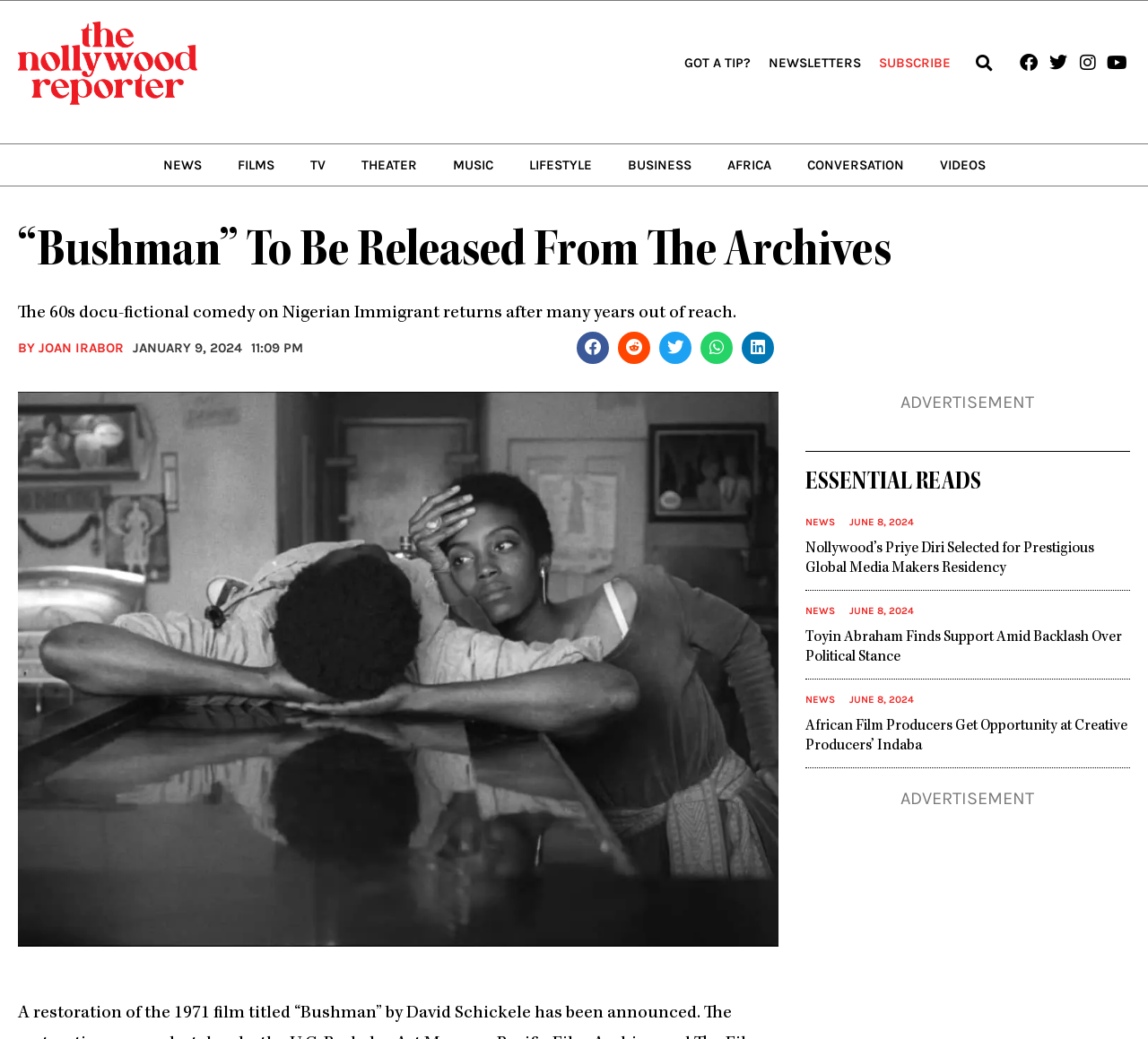Extract the primary header of the webpage and generate its text.

“Bushman” To Be Released From The Archives